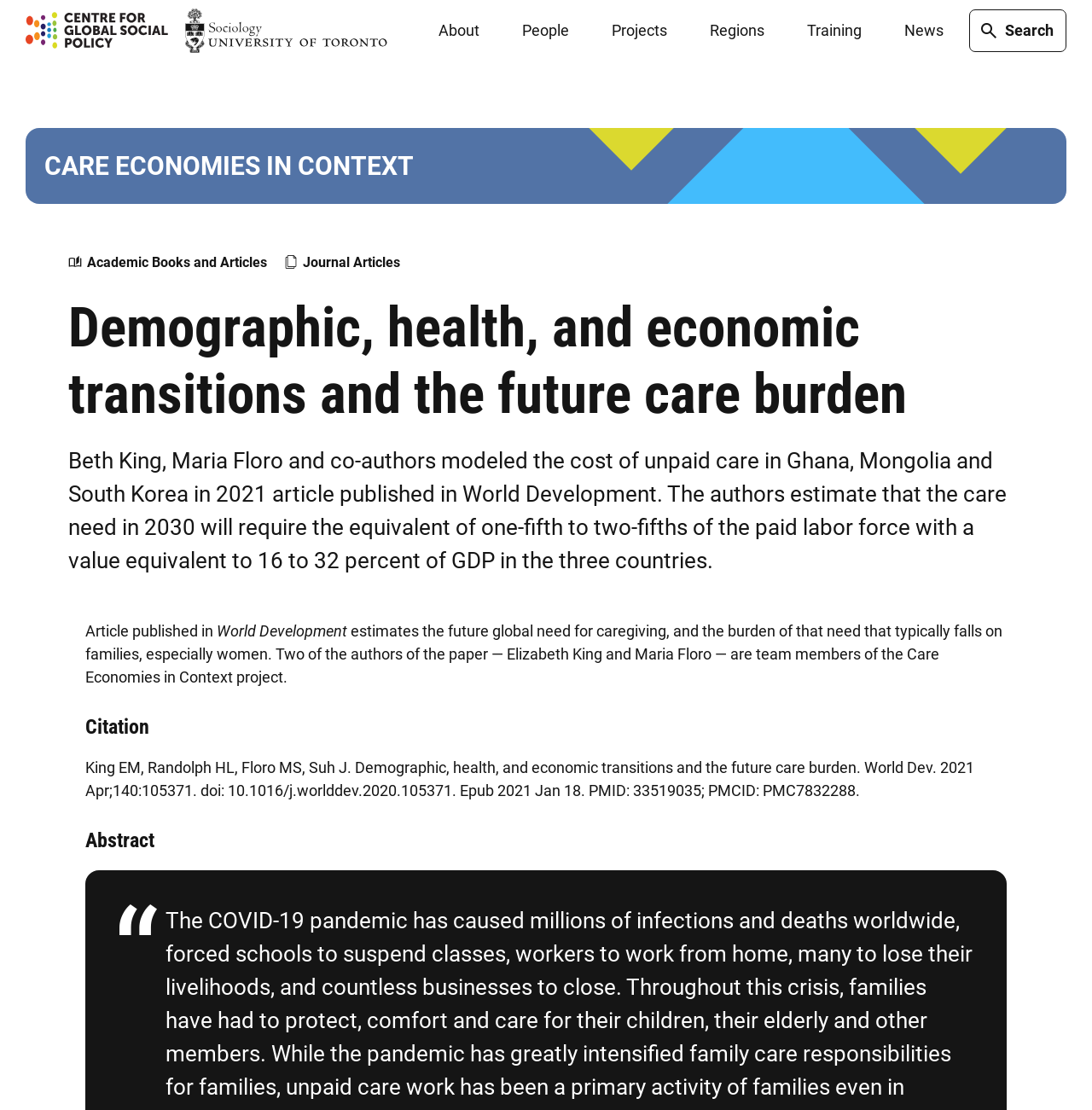Can you provide the bounding box coordinates for the element that should be clicked to implement the instruction: "Search for something"?

[0.887, 0.008, 0.977, 0.047]